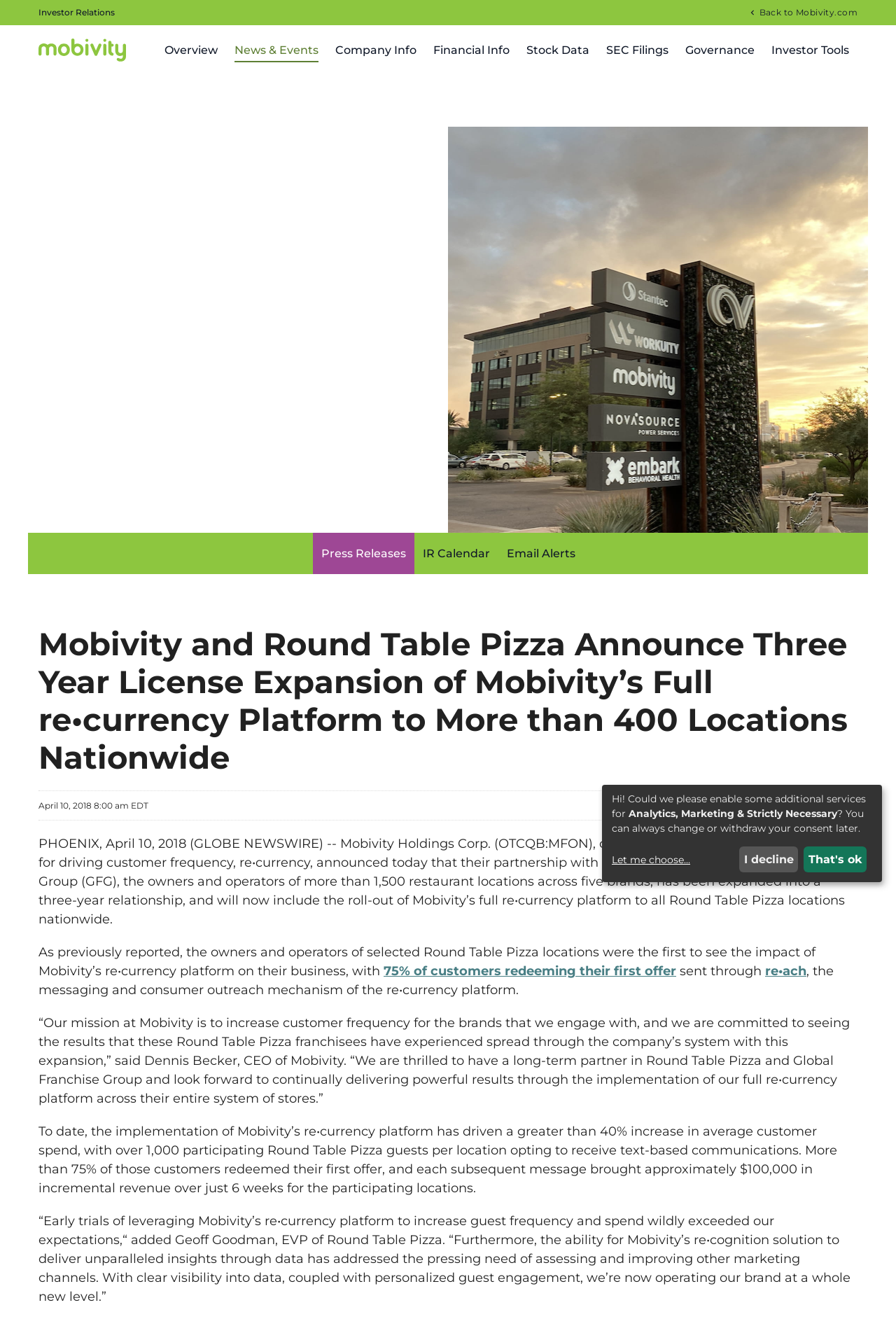Locate the bounding box coordinates of the area that needs to be clicked to fulfill the following instruction: "Go to 'Investor Relations' section". The coordinates should be in the format of four float numbers between 0 and 1, namely [left, top, right, bottom].

[0.043, 0.005, 0.128, 0.013]